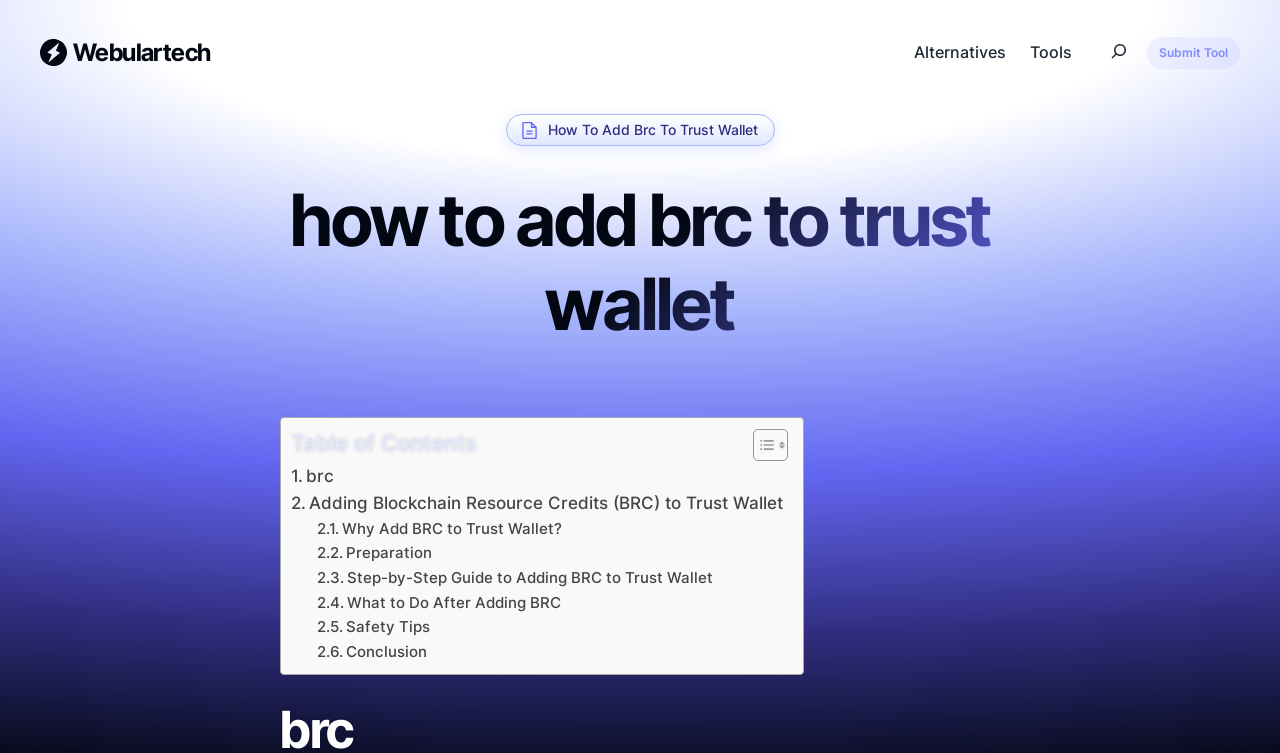Locate the bounding box coordinates of the area you need to click to fulfill this instruction: 'search for something'. The coordinates must be in the form of four float numbers ranging from 0 to 1: [left, top, right, bottom].

[0.865, 0.052, 0.884, 0.084]